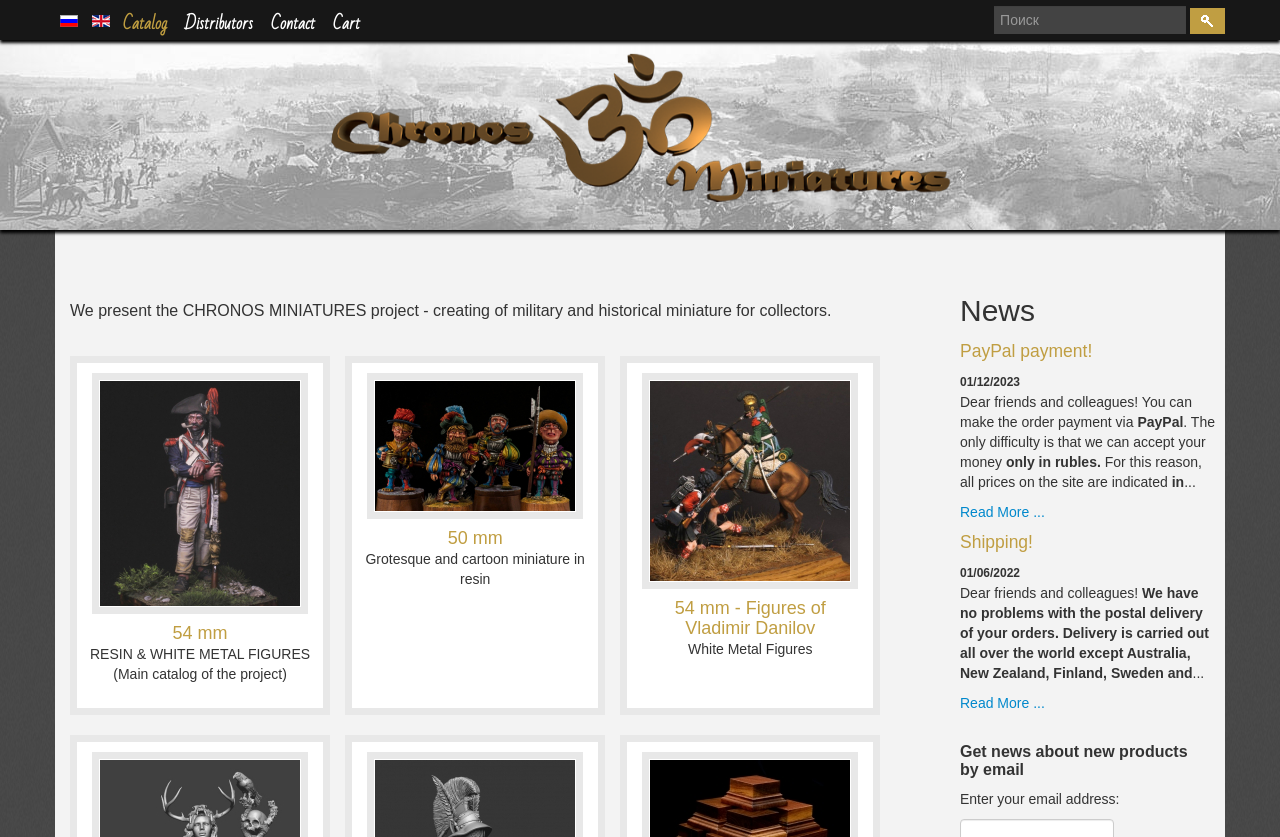Given the element description, predict the bounding box coordinates in the format (top-left x, top-left y, bottom-right x, bottom-right y), using floating point numbers between 0 and 1: alt="54 mm" title="54 mm"

[0.072, 0.579, 0.241, 0.598]